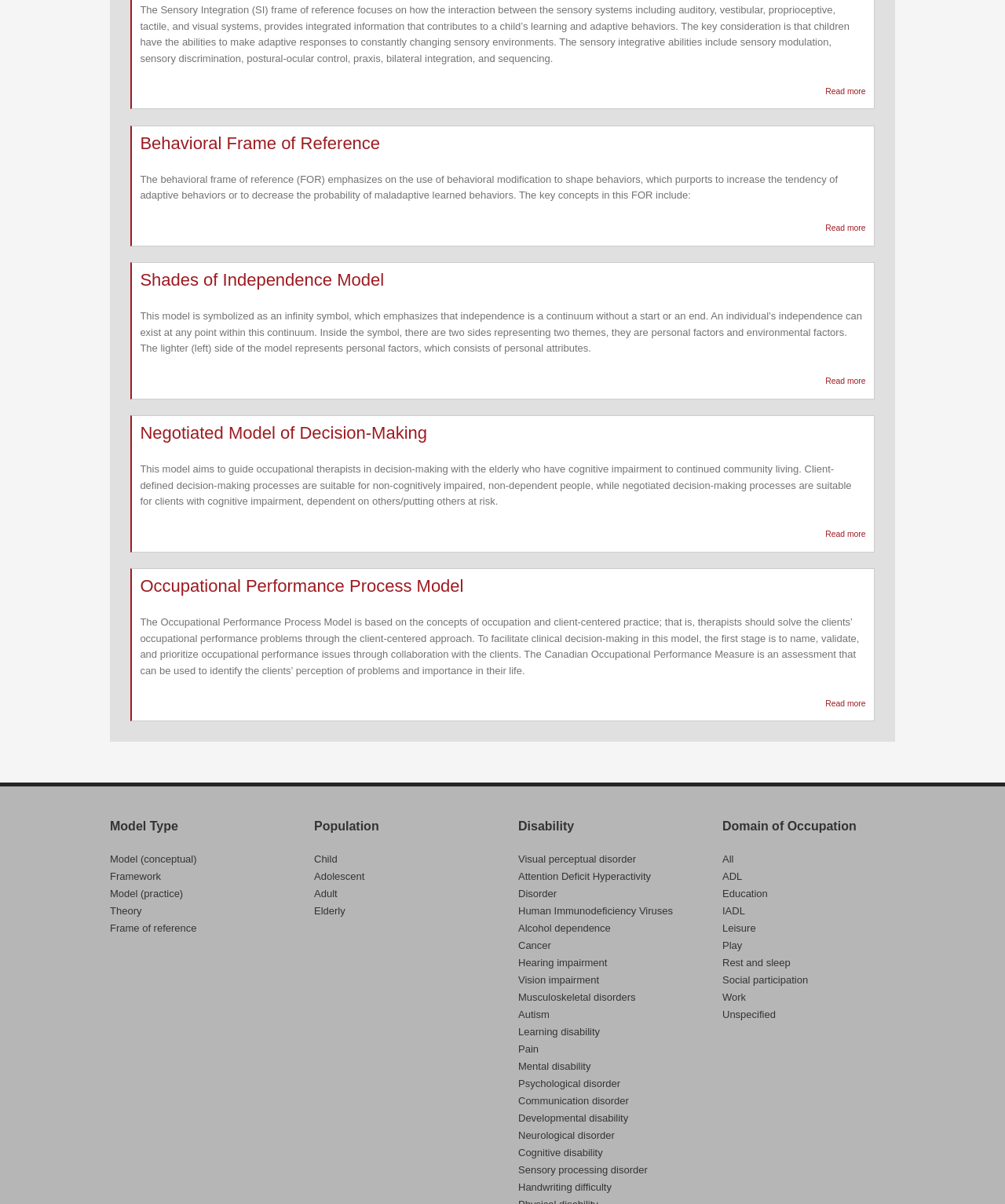Identify the bounding box coordinates for the UI element mentioned here: "Framework". Provide the coordinates as four float values between 0 and 1, i.e., [left, top, right, bottom].

[0.109, 0.723, 0.16, 0.733]